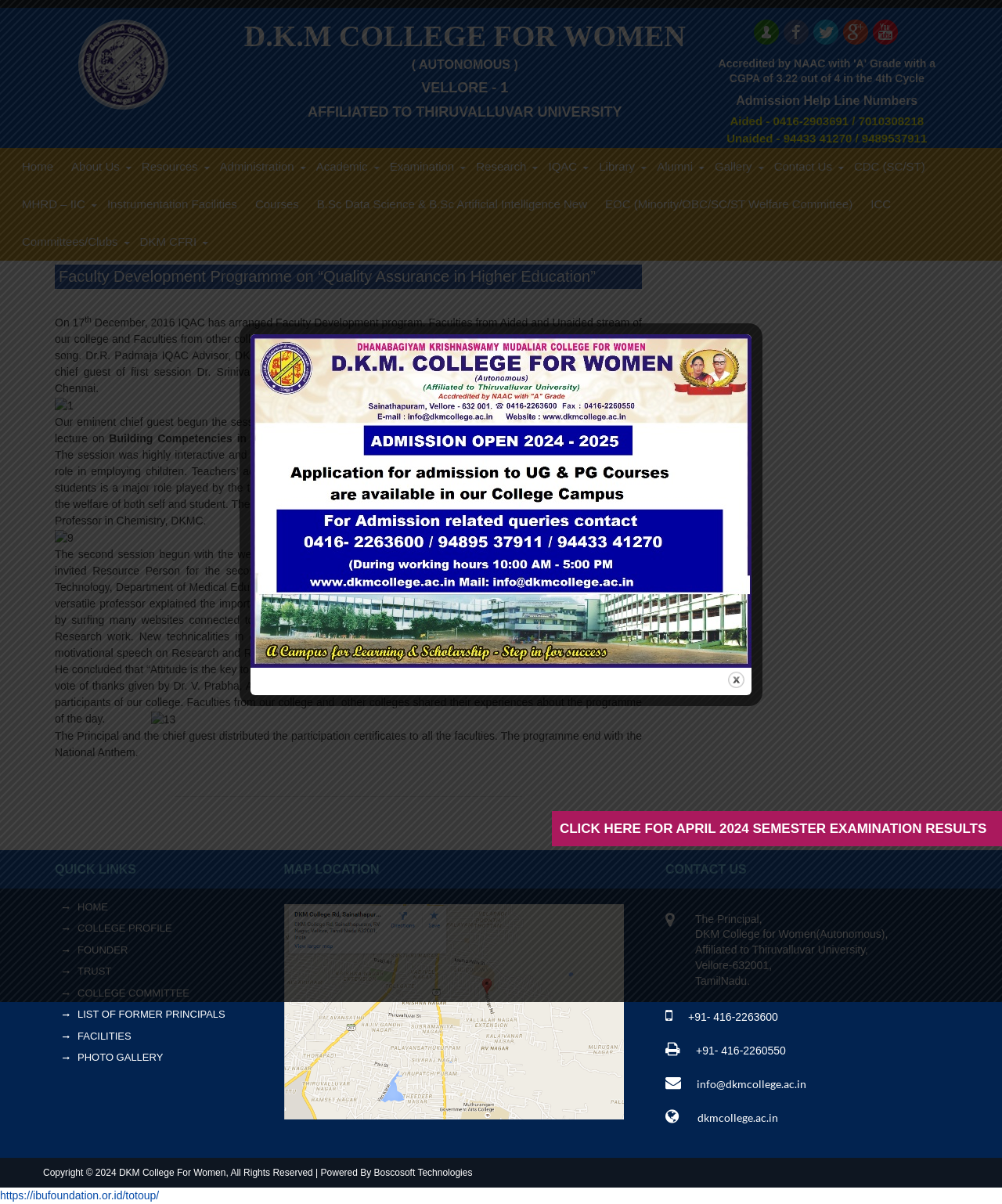Specify the bounding box coordinates of the region I need to click to perform the following instruction: "Reply to Arashilkree's comment". The coordinates must be four float numbers in the range of 0 to 1, i.e., [left, top, right, bottom].

None